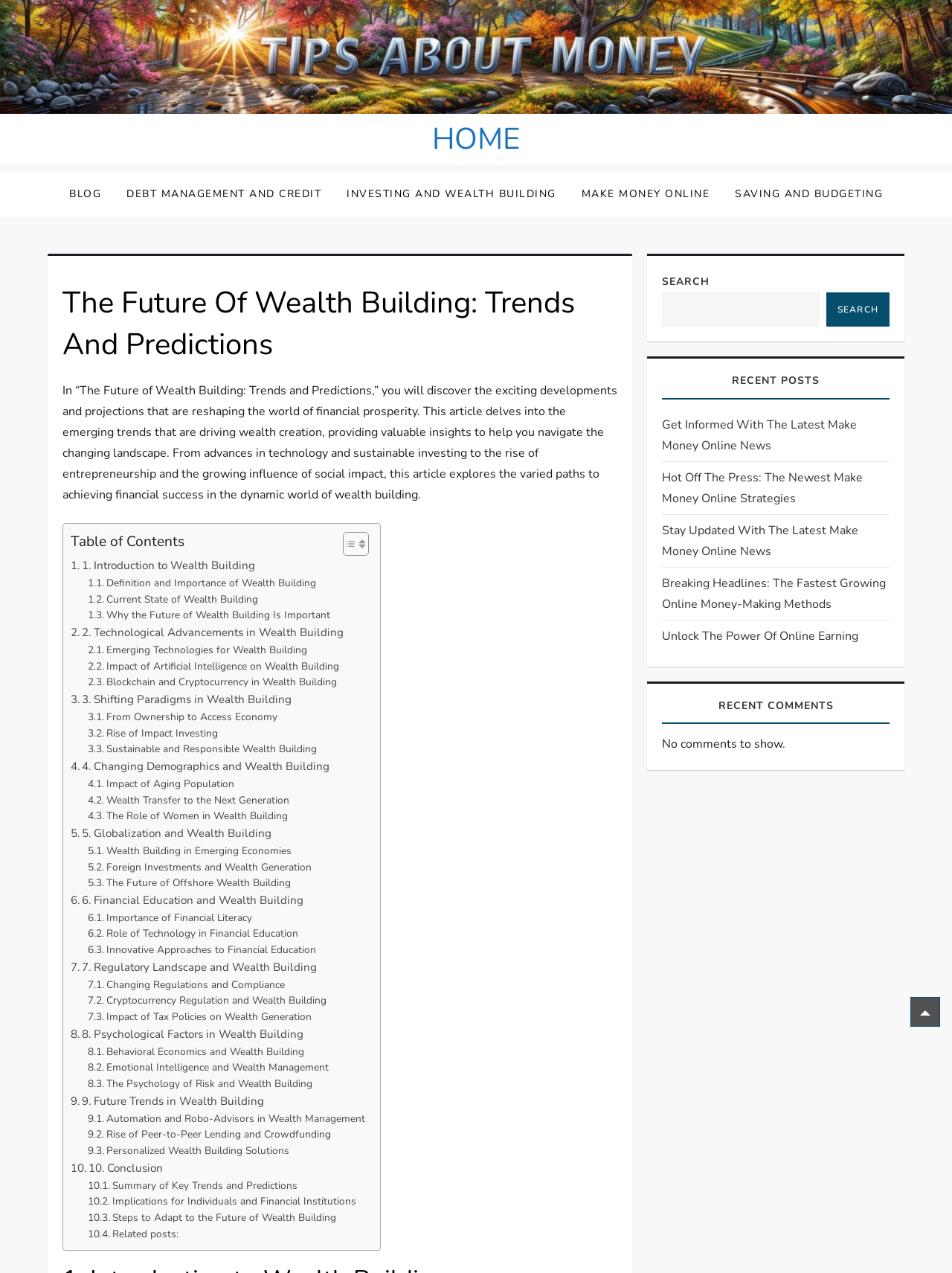Determine the bounding box coordinates for the HTML element described here: "Saving and Budgeting".

[0.76, 0.135, 0.939, 0.17]